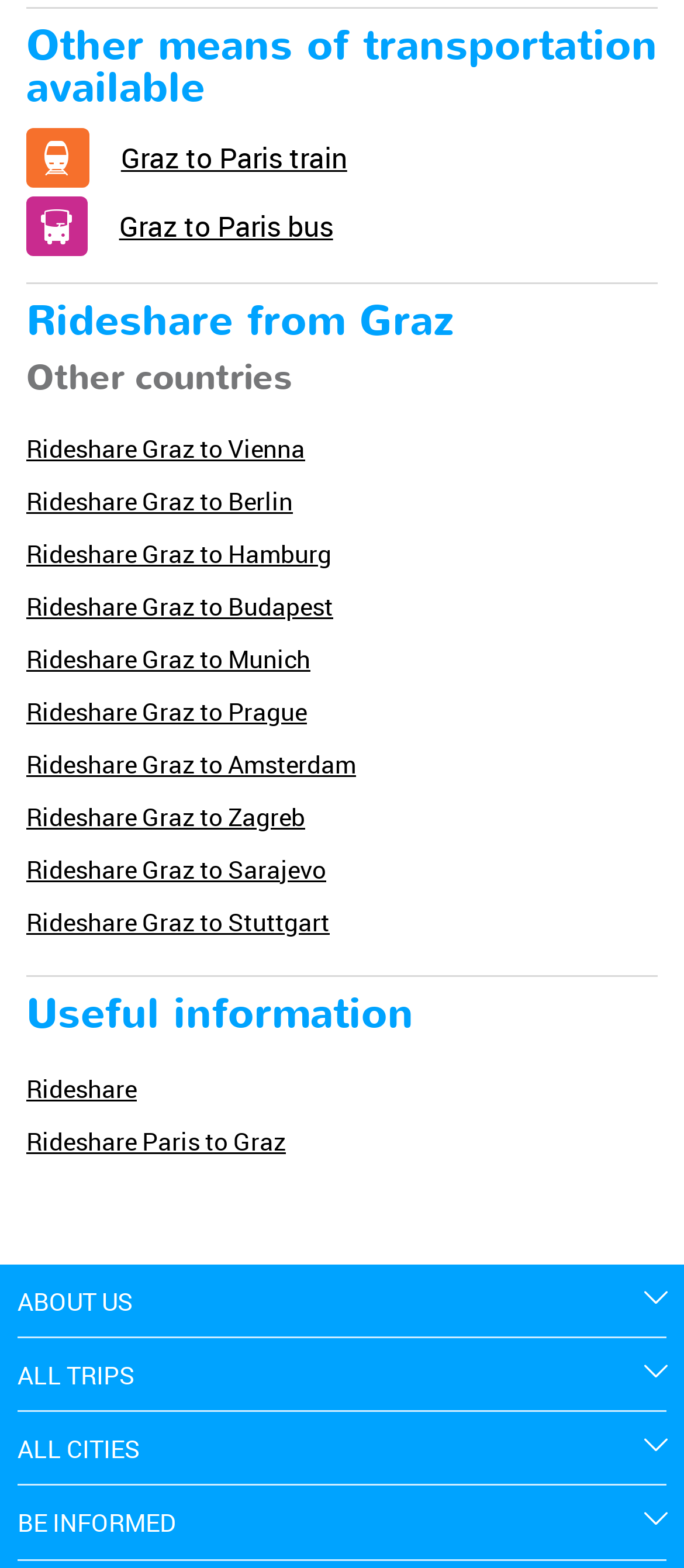Determine the bounding box coordinates for the clickable element required to fulfill the instruction: "Check about us page". Provide the coordinates as four float numbers between 0 and 1, i.e., [left, top, right, bottom].

[0.026, 0.819, 0.195, 0.84]